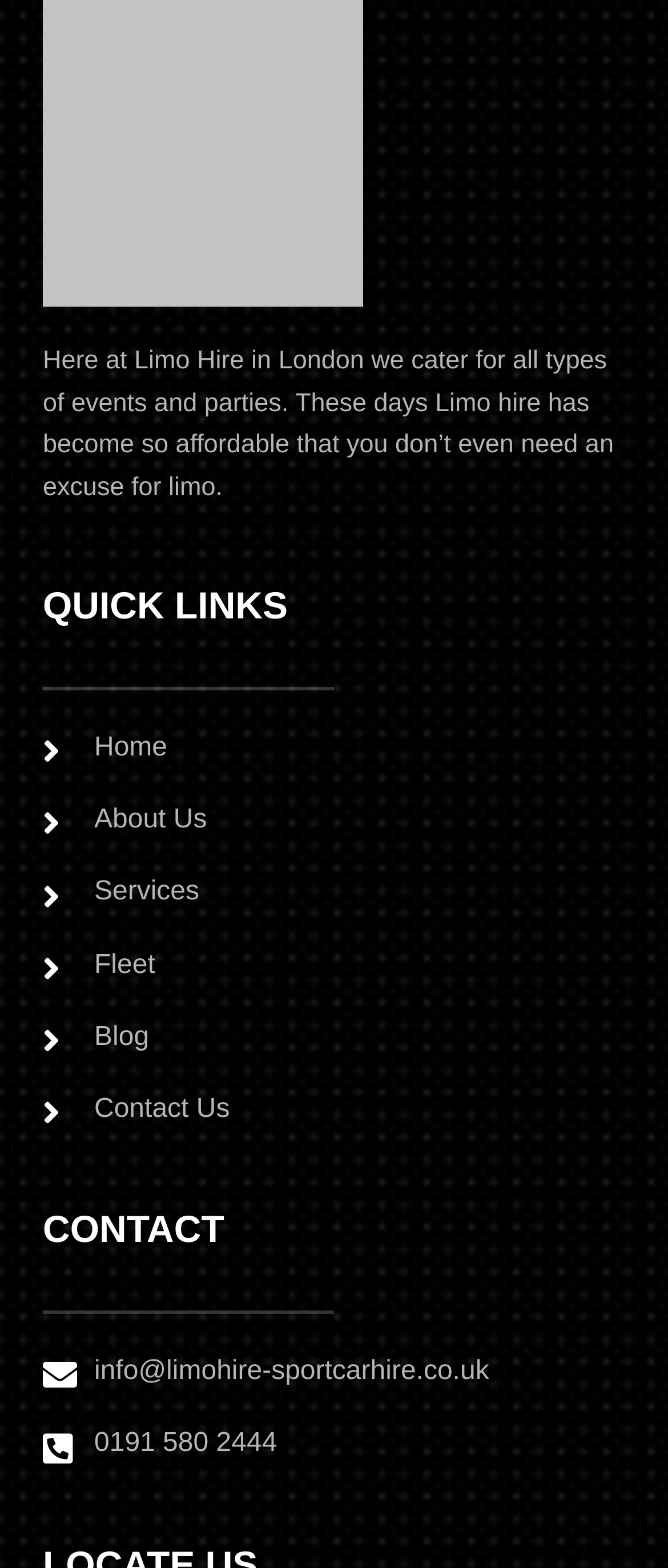Extract the bounding box coordinates for the UI element described by the text: "About Us". The coordinates should be in the form of [left, top, right, bottom] with values between 0 and 1.

[0.064, 0.508, 0.31, 0.538]